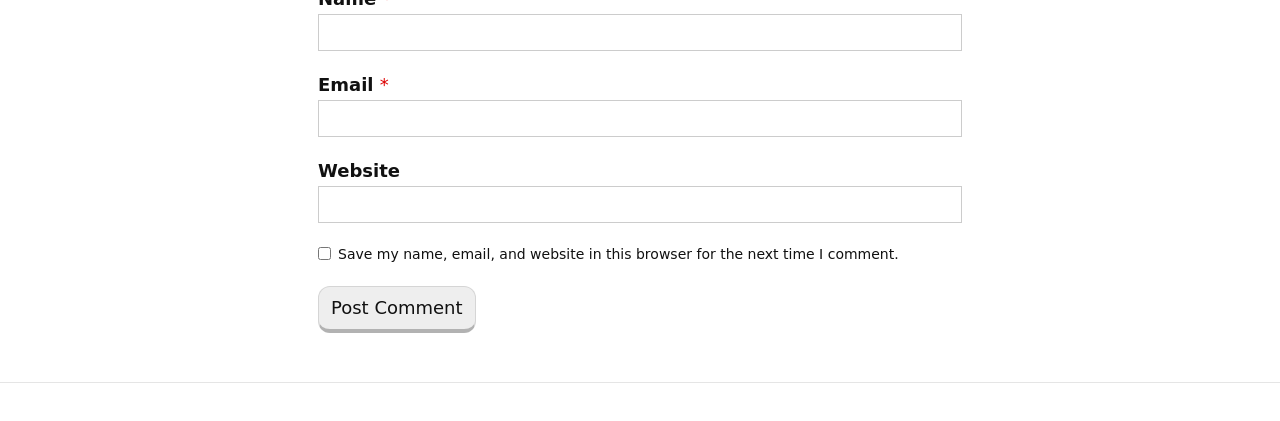Please give a short response to the question using one word or a phrase:
What is the button at the bottom for?

Post Comment